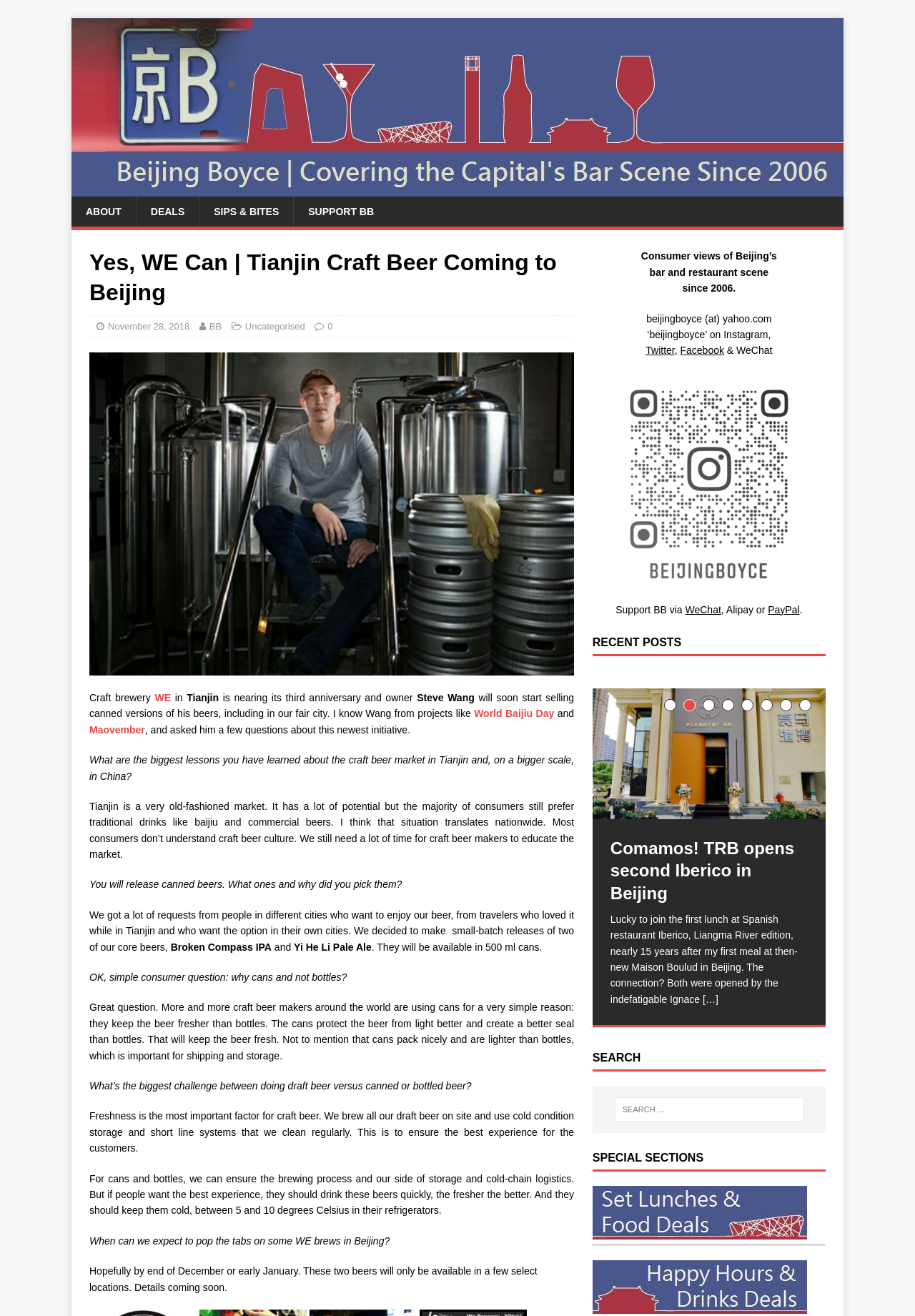Identify the bounding box coordinates of the region I need to click to complete this instruction: "Follow Beijing Boyce on Instagram".

[0.791, 0.25, 0.839, 0.259]